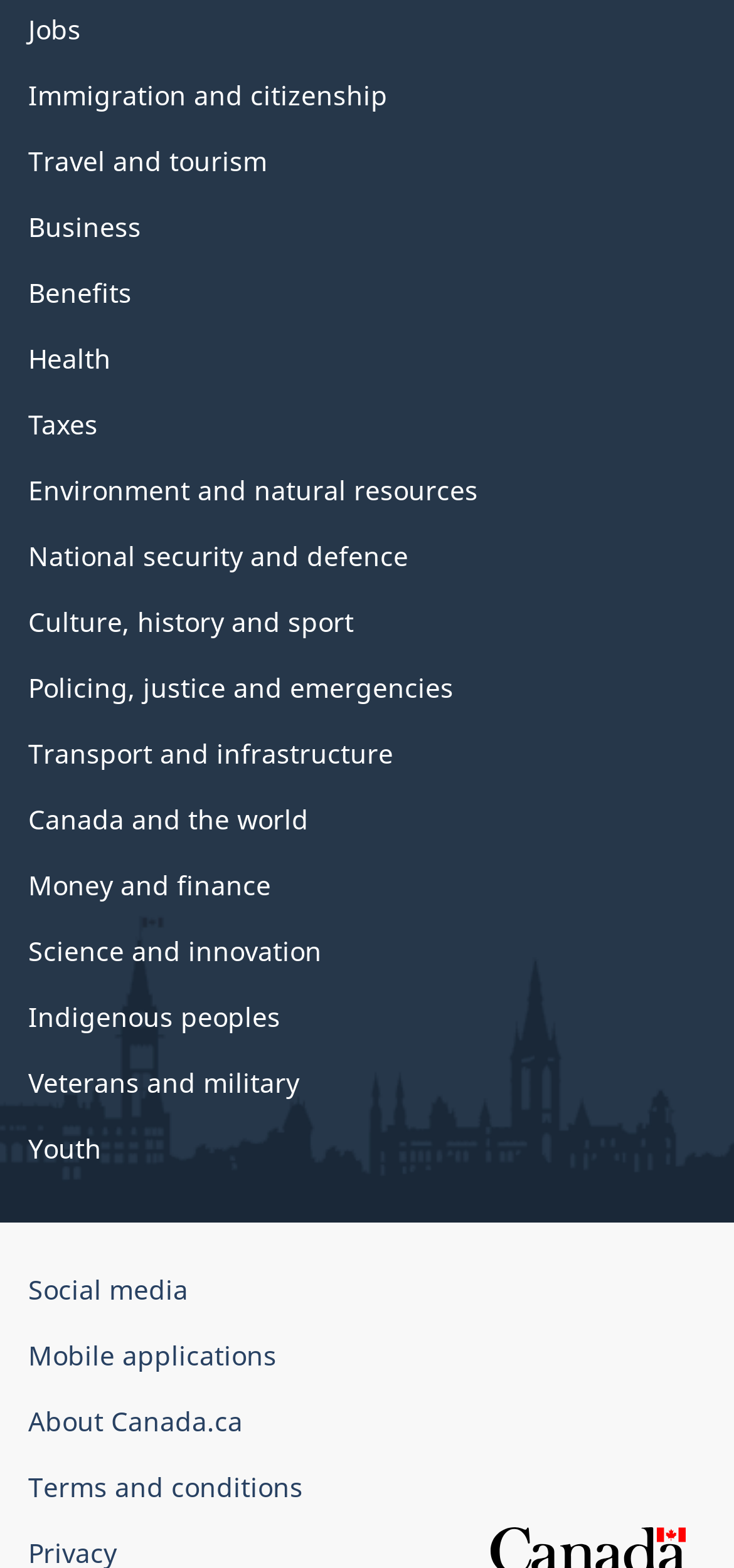What is the first link on the webpage?
Answer the question with a single word or phrase by looking at the picture.

Jobs